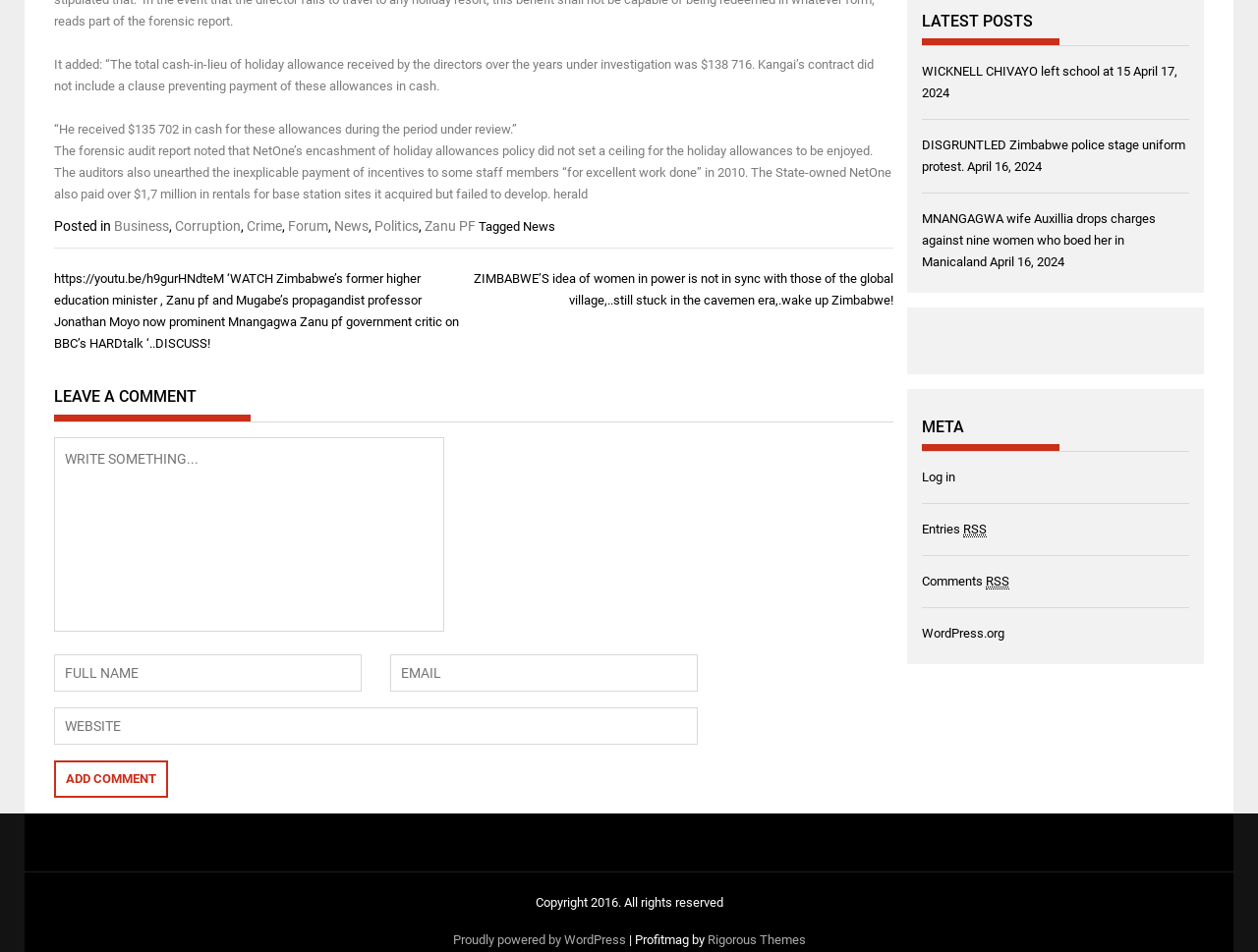What is the name of the company mentioned in the article?
Based on the image, provide your answer in one word or phrase.

NetOne